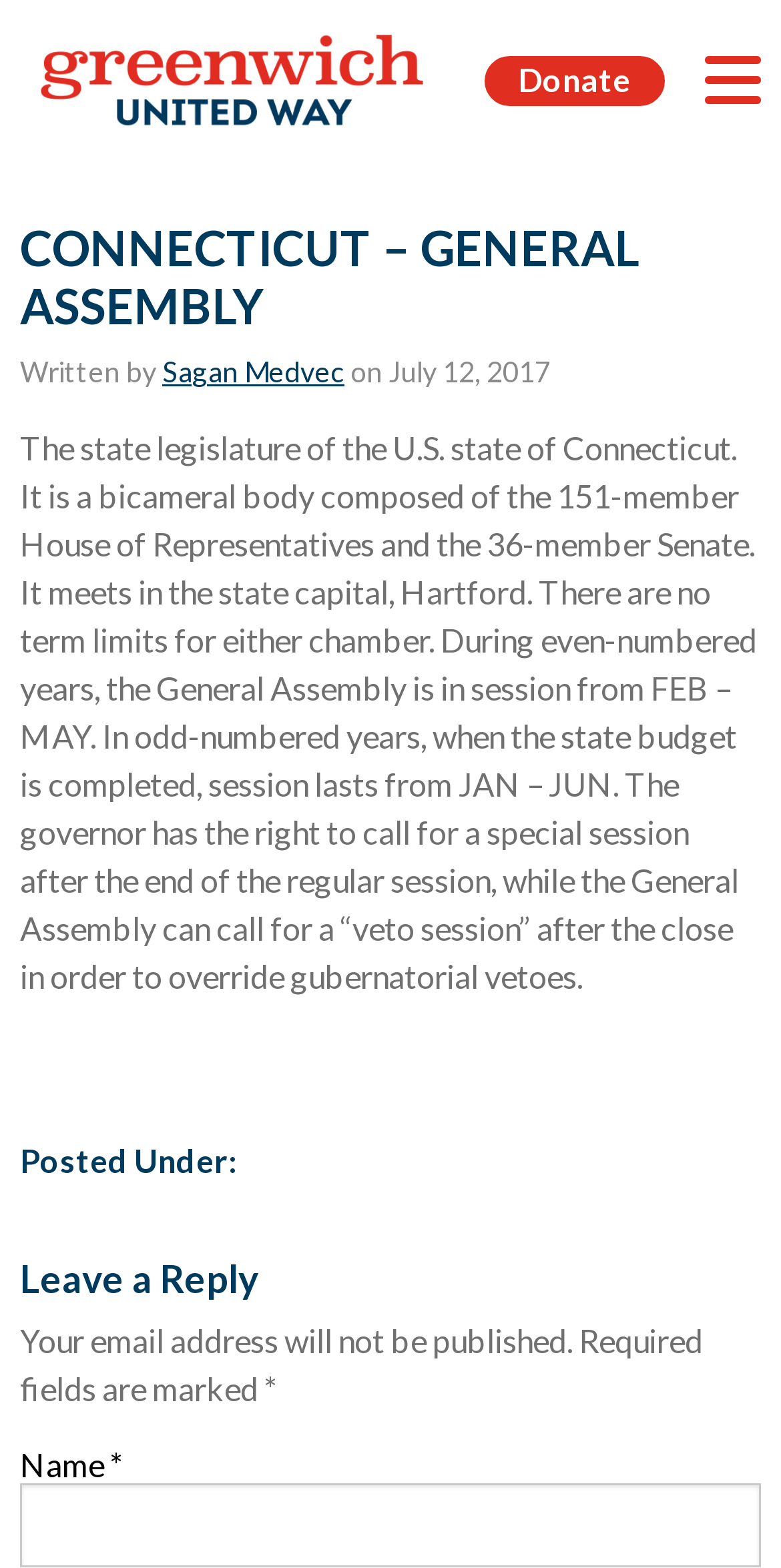Identify and extract the heading text of the webpage.

Greenwich United Way